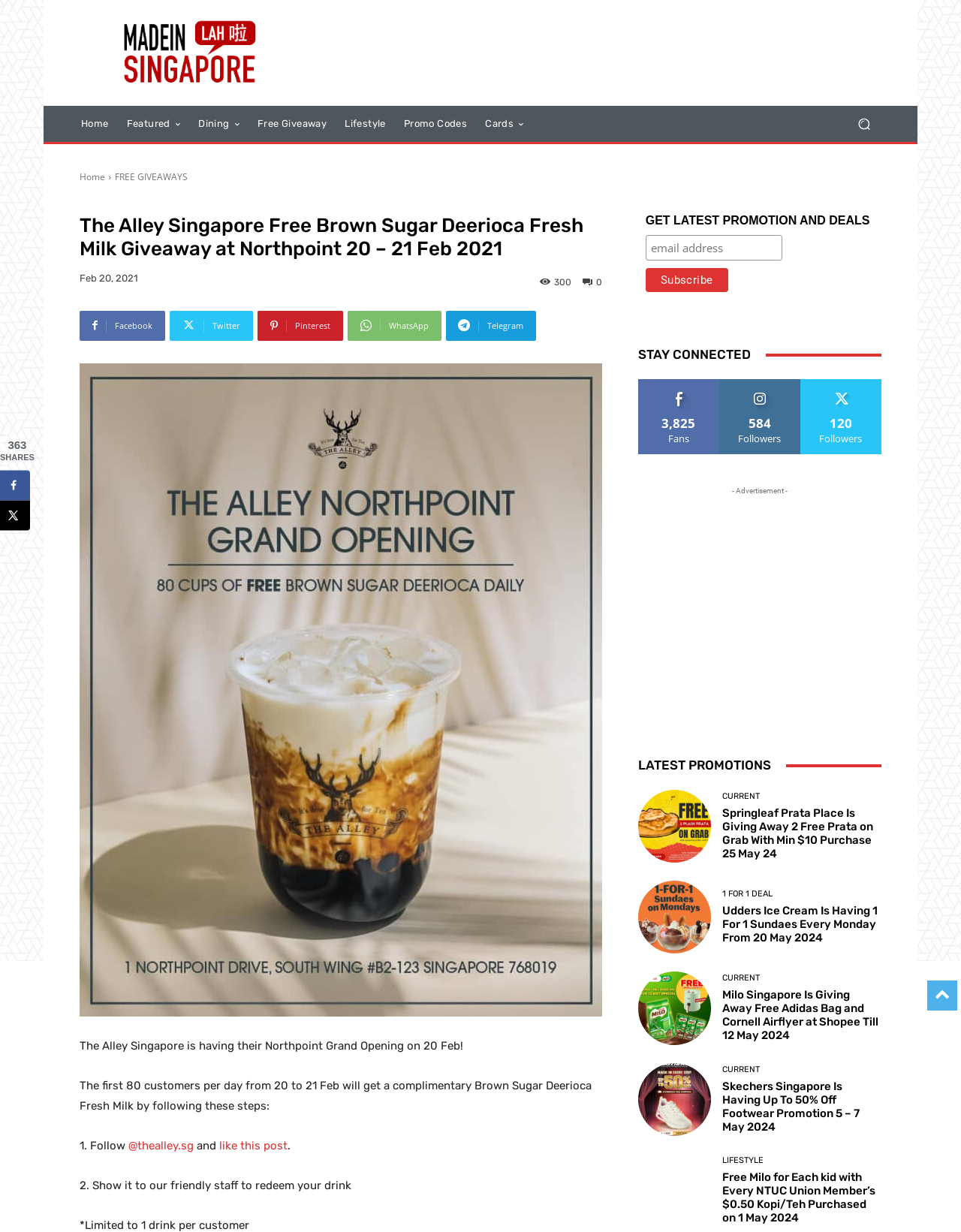What is the promotion period for the free prata giveaway?
Give a detailed response to the question by analyzing the screenshot.

The webpage lists several promotions, including one from Springleaf Prata Place. According to this promotion, they are giving away 2 free prata on Grab with a minimum $10 purchase on 25 May 24.